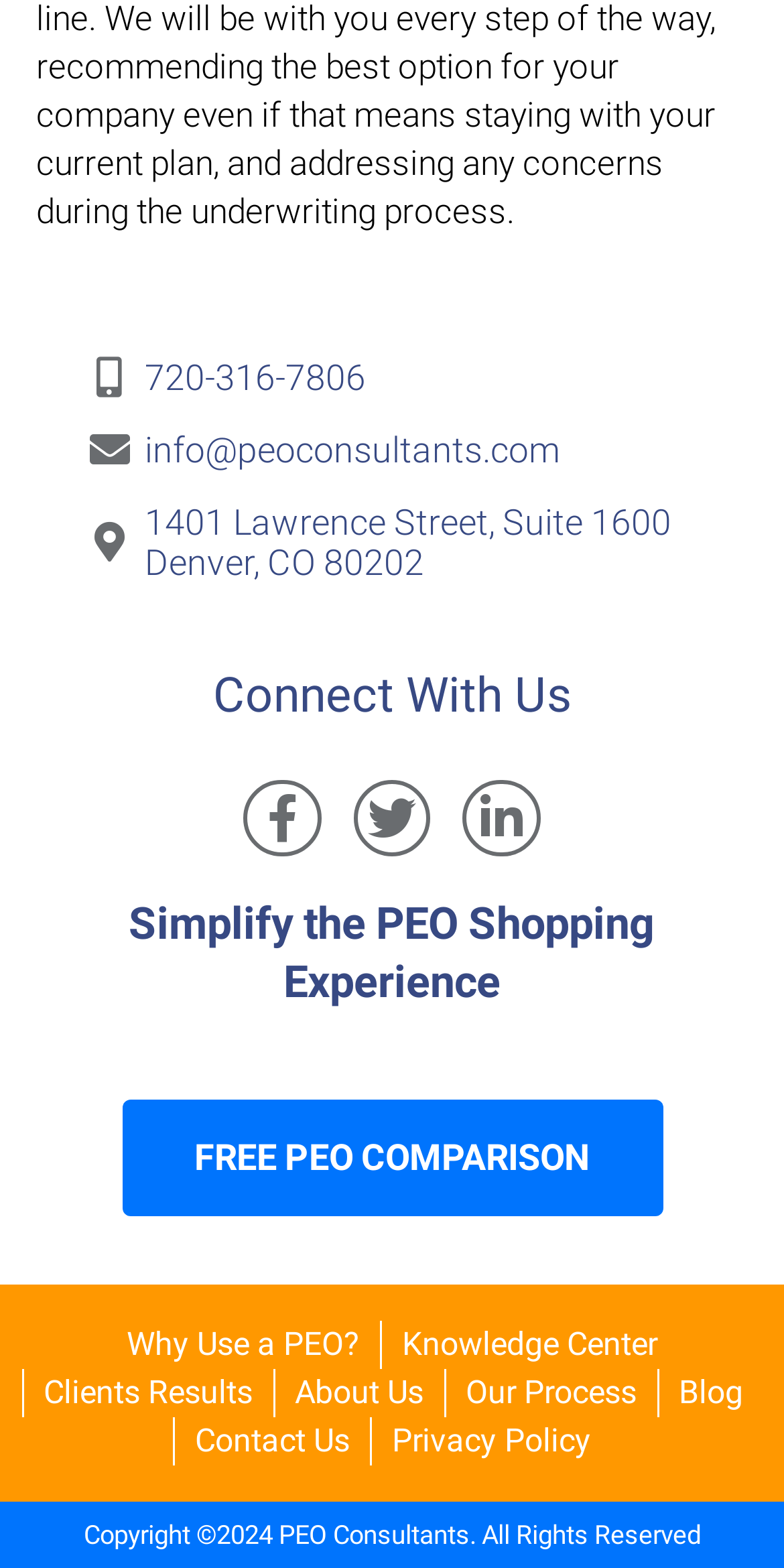Given the element description Blog, predict the bounding box coordinates for the UI element in the webpage screenshot. The format should be (top-left x, top-left y, bottom-right x, bottom-right y), and the values should be between 0 and 1.

[0.837, 0.873, 0.973, 0.904]